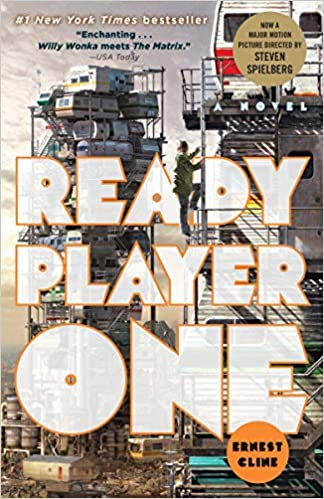Offer a detailed narrative of what is shown in the image.

The image represents the cover of the bestselling novel "Ready Player One" by Ernest Cline. The design features a futuristic landscape with towering stacks, symbolizing the novel's protagonist, Wade Watts, who navigates a dystopian world. The cover highlights the themes of virtual reality and adventure central to the storyline, inviting readers into a quest for a hidden Easter egg in a massive virtual universe. Prominent text includes the title "READY PLAYER ONE," as well as accolades like "#1 New York Times bestseller" and the description of it being "Enchanting… Willy Wonka meets The Matrix." This encapsulation reflects the book's blend of nostalgia, gaming culture, and a thrilling narrative set within a richly imagined world.